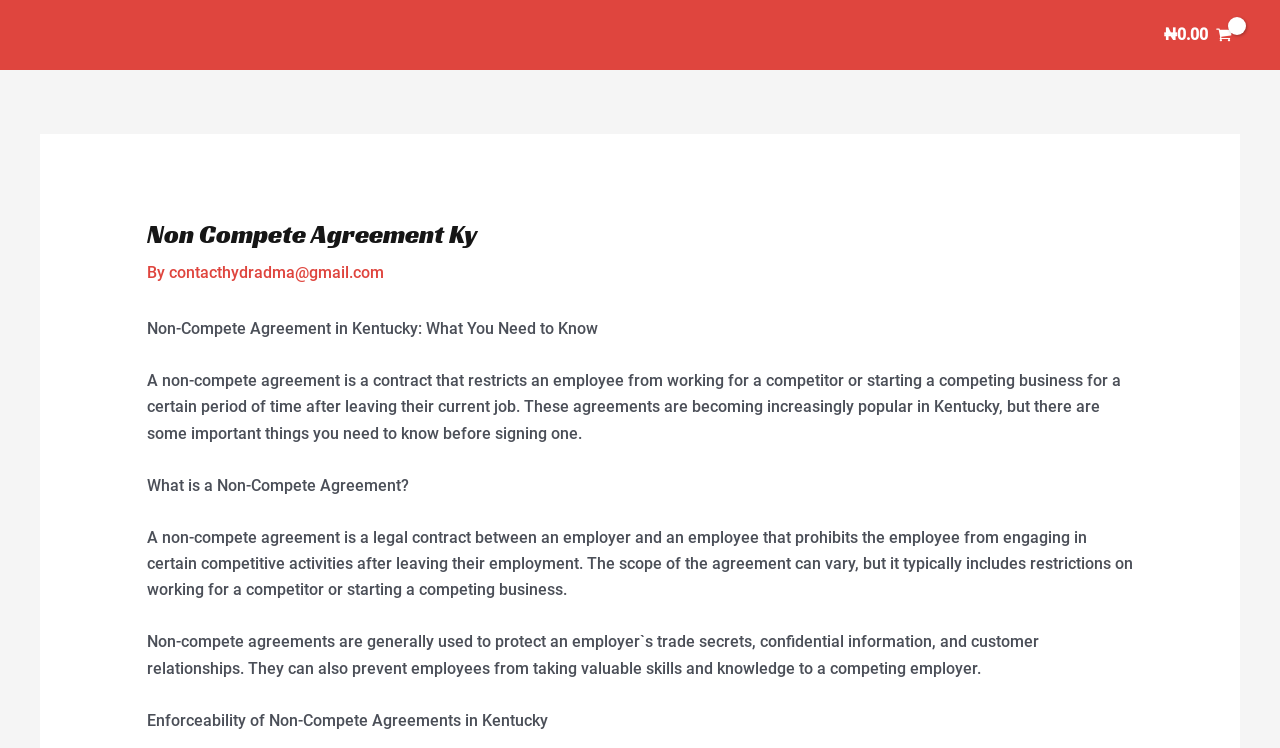What is the topic of the webpage?
Can you provide an in-depth and detailed response to the question?

The webpage is about non-compete agreements in Kentucky, specifically discussing what they are, their purpose, and their enforceability in the state.